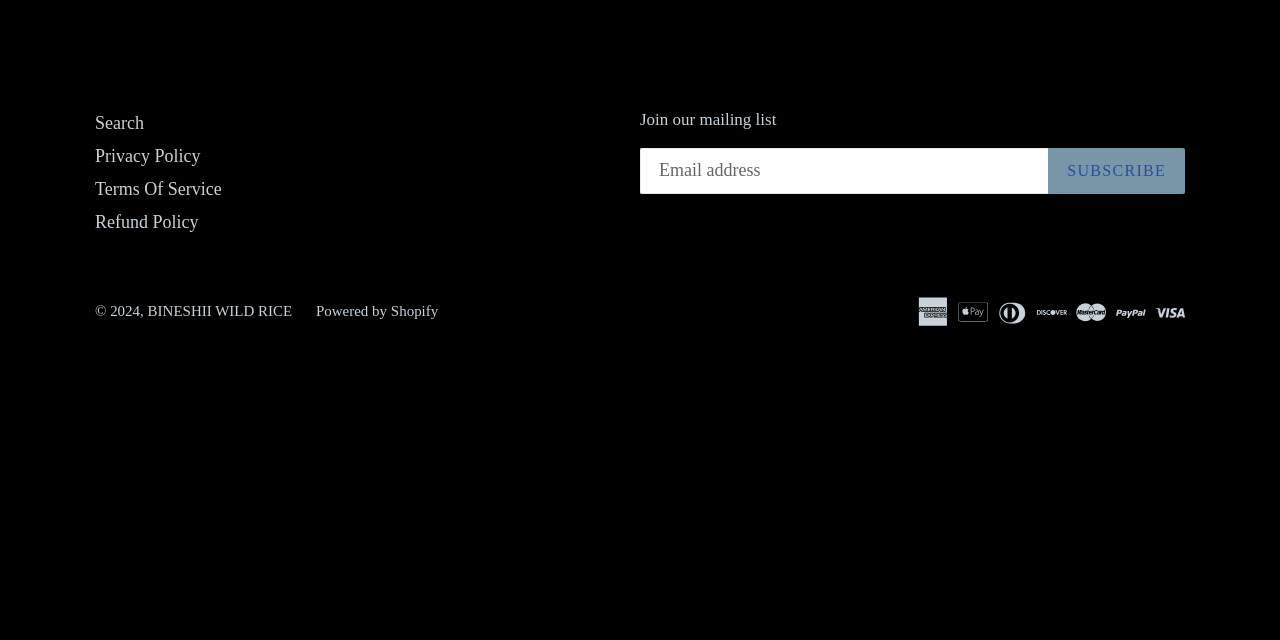Please find the bounding box coordinates in the format (top-left x, top-left y, bottom-right x, bottom-right y) for the given element description. Ensure the coordinates are floating point numbers between 0 and 1. Description: Refund Policy

[0.074, 0.331, 0.155, 0.362]